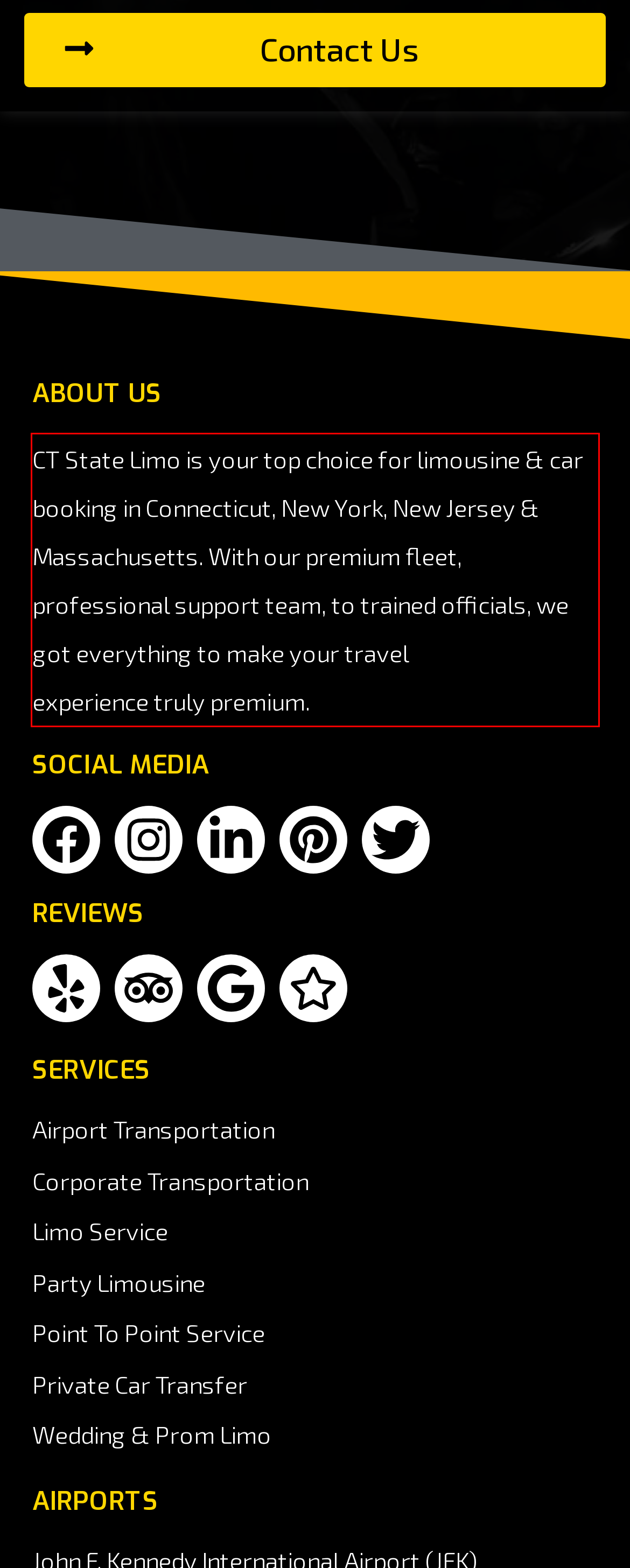You are given a webpage screenshot with a red bounding box around a UI element. Extract and generate the text inside this red bounding box.

CT State Limo is your top choice for limousine & car booking in Connecticut, New York, New Jersey & Massachusetts. With our premium fleet, professional support team, to trained officials, we got everything to make your travel experience truly premium.